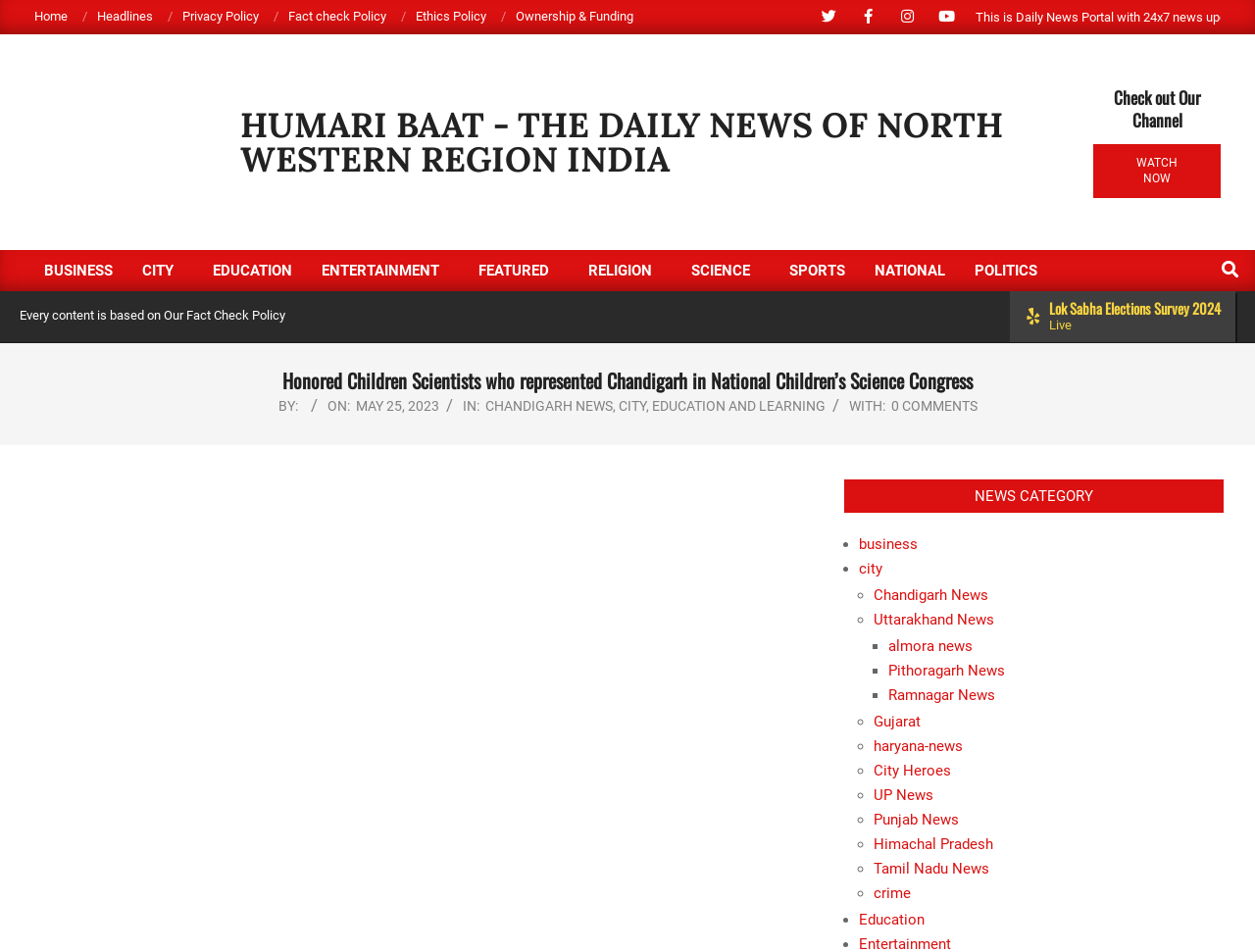Answer the following query with a single word or phrase:
How many comments does the news article have?

0